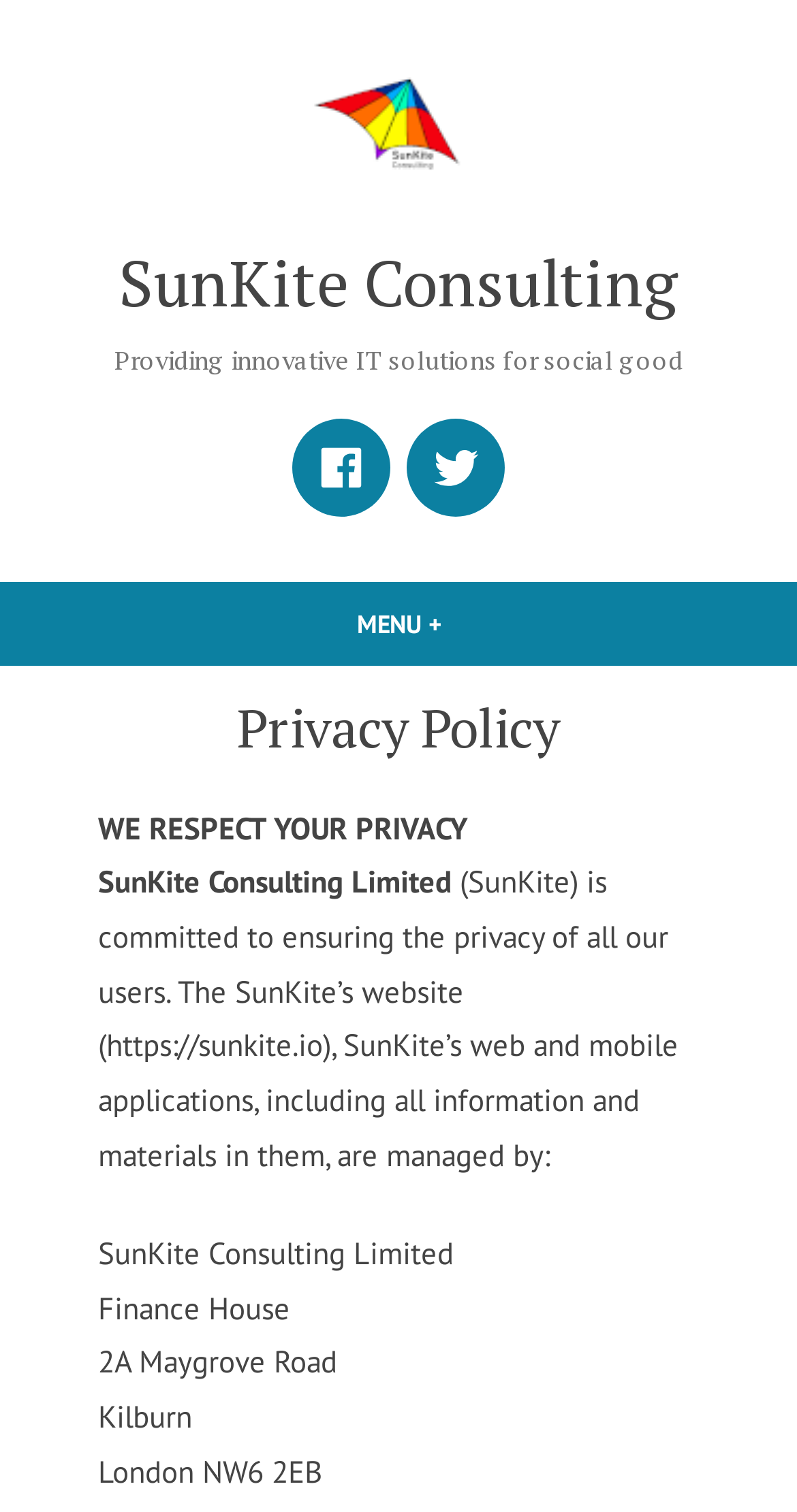What social media platforms does SunKite have? Using the information from the screenshot, answer with a single word or phrase.

Facebook and Twitter